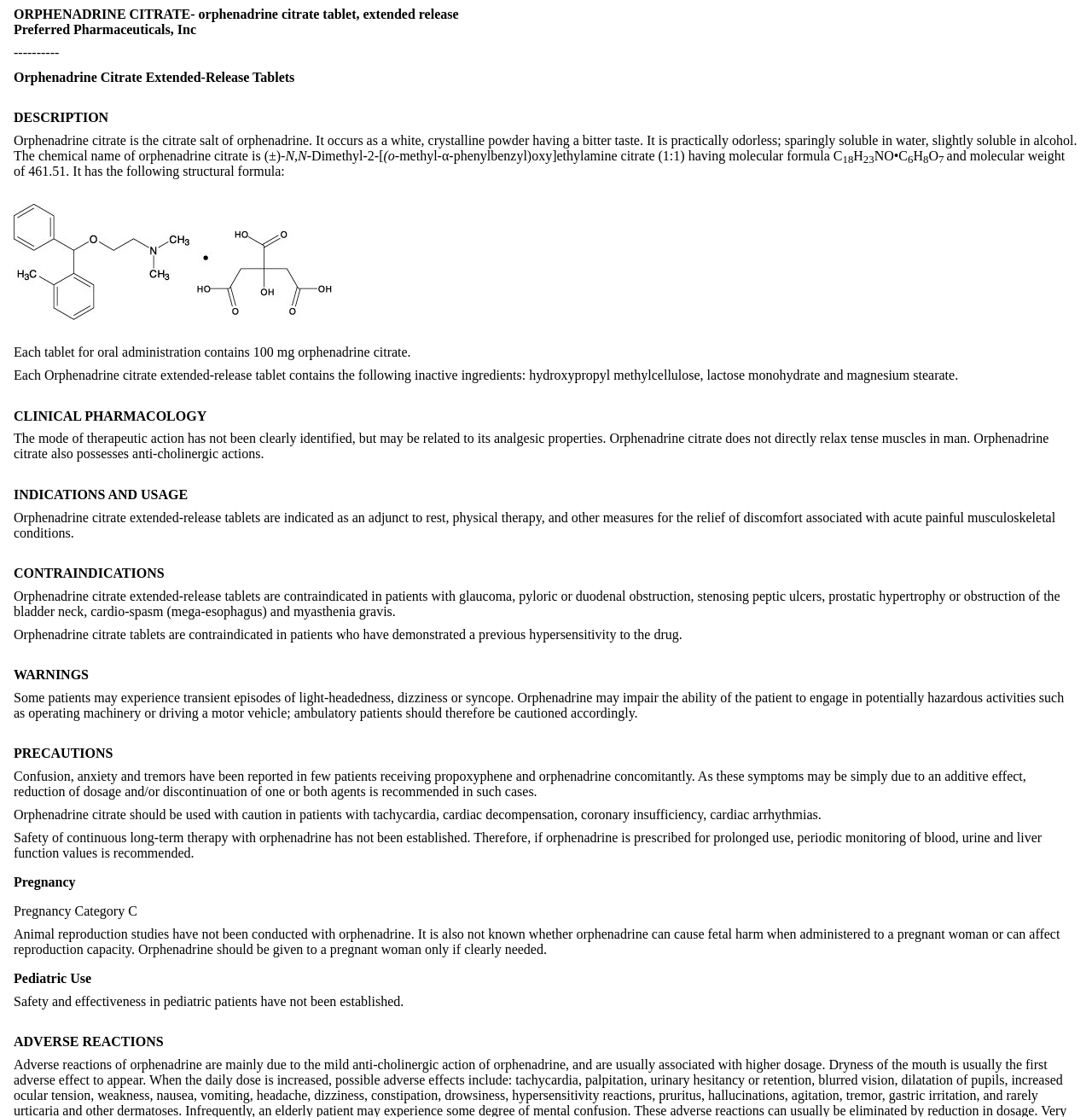What is a contraindication of orphenadrine citrate extended-release tablets?
Please elaborate on the answer to the question with detailed information.

I found the answer by looking at the text under the 'CONTRAINDICATIONS' heading, where it lists glaucoma as one of the contraindications of orphenadrine citrate extended-release tablets.